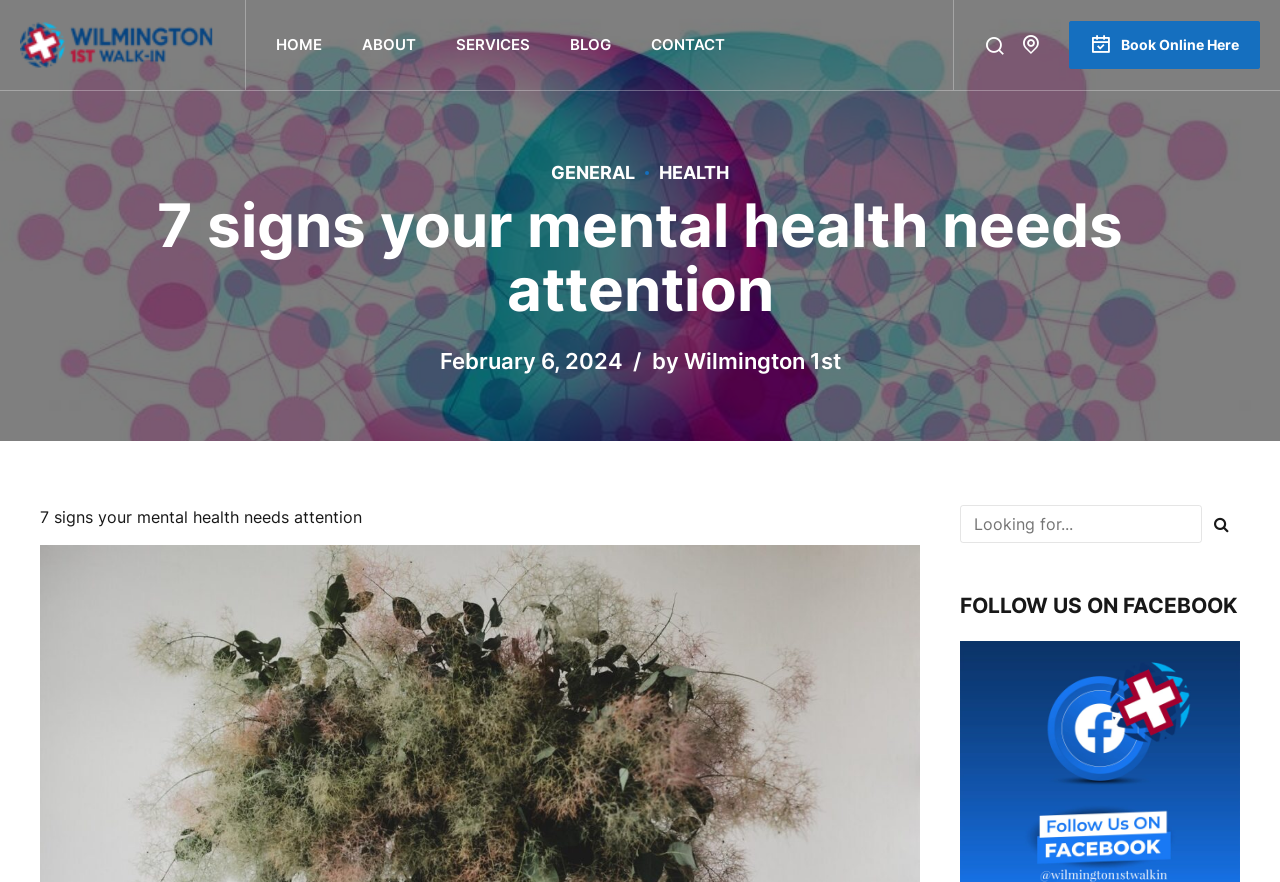Provide the bounding box coordinates of the HTML element this sentence describes: "About". The bounding box coordinates consist of four float numbers between 0 and 1, i.e., [left, top, right, bottom].

[0.283, 0.0, 0.325, 0.102]